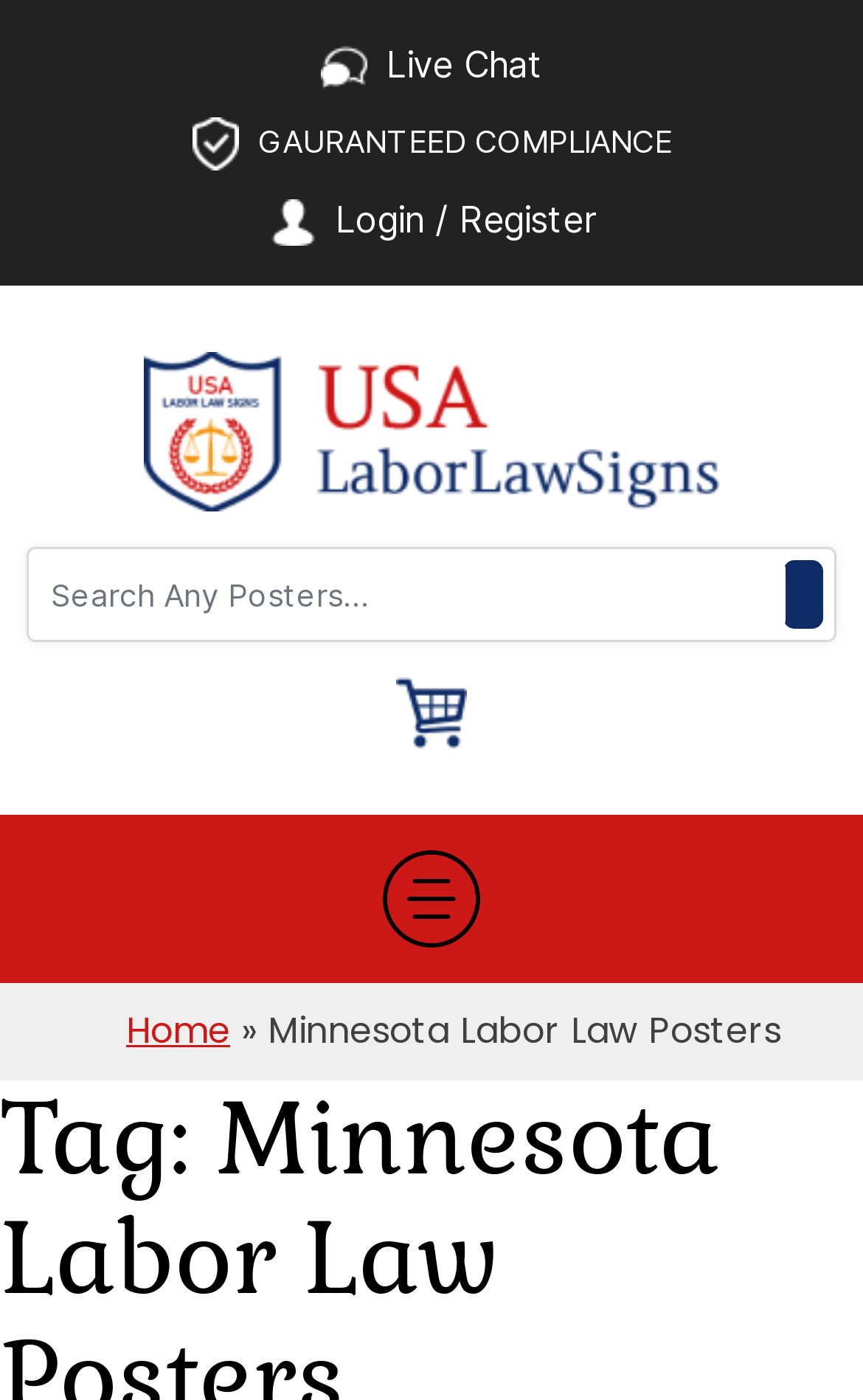Please find the bounding box coordinates (top-left x, top-left y, bottom-right x, bottom-right y) in the screenshot for the UI element described as follows: Login / Register

[0.388, 0.14, 0.688, 0.172]